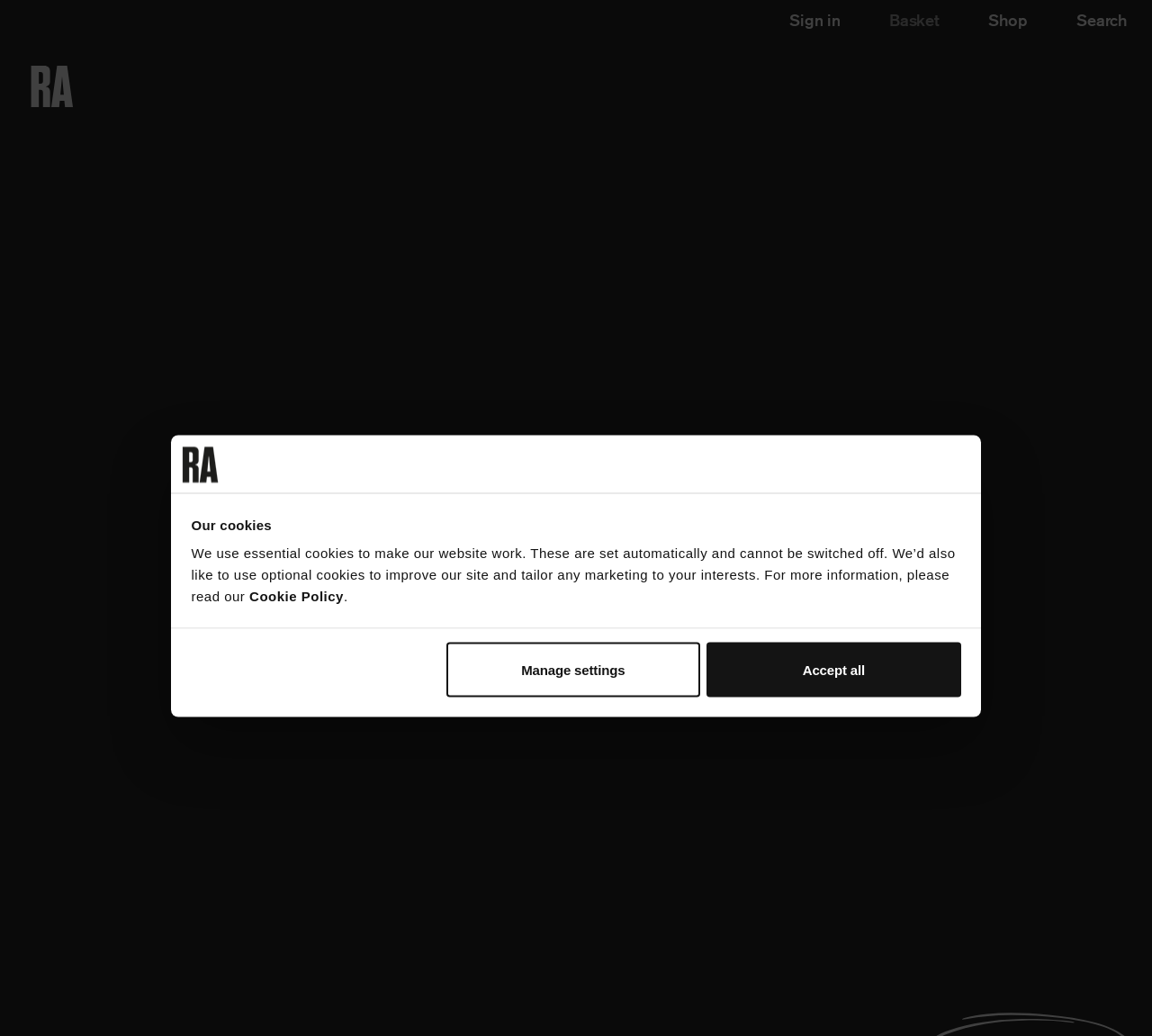Given the element description, predict the bounding box coordinates in the format (top-left x, top-left y, bottom-right x, bottom-right y). Make sure all values are between 0 and 1. Here is the element description: What's on

[0.112, 0.071, 0.185, 0.095]